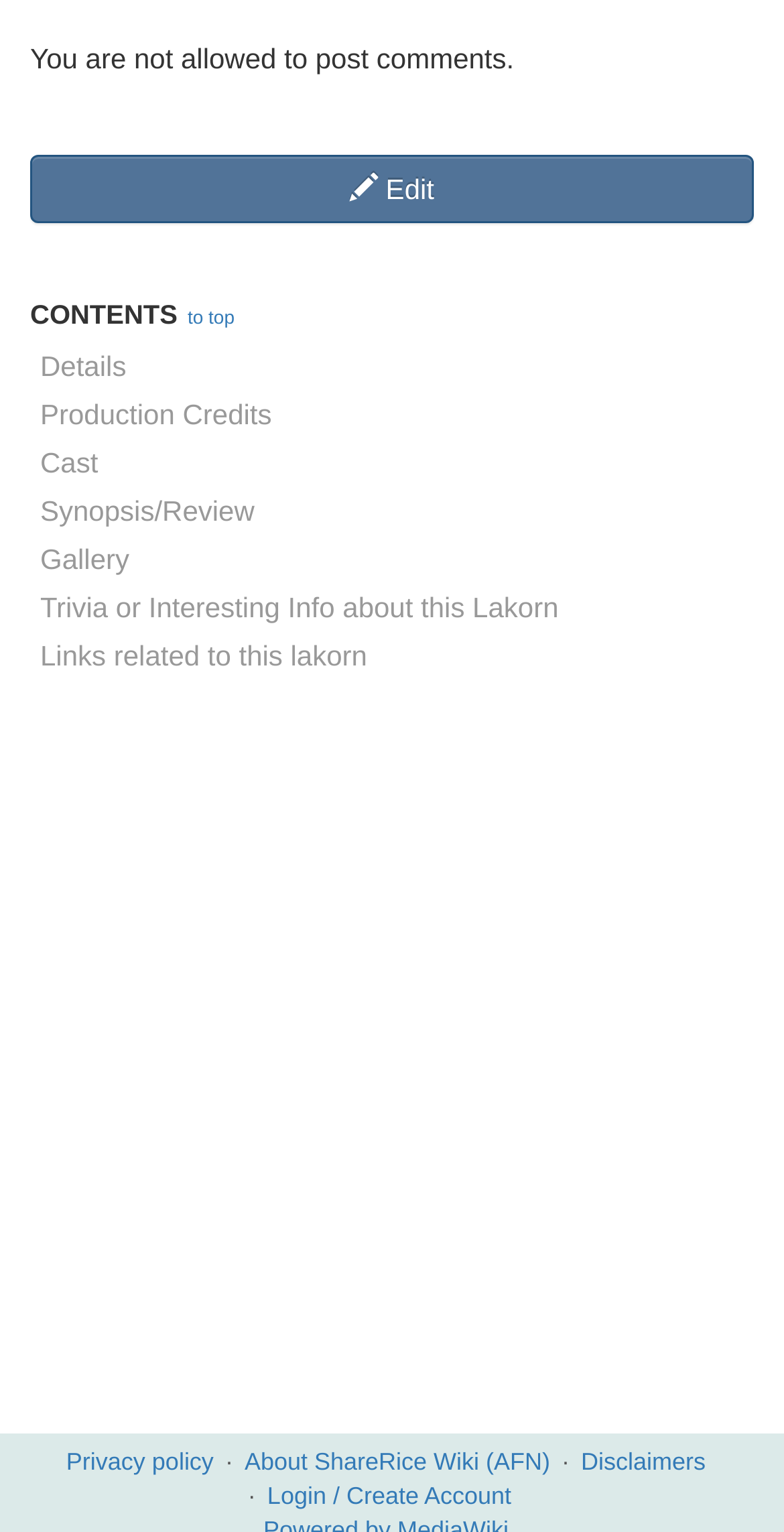How many links are there in the LayoutTable?
Please analyze the image and answer the question with as much detail as possible.

There are 8 links in the LayoutTable, which are 'Details', 'Production Credits', 'Cast', 'Synopsis/Review', 'Gallery', 'Trivia or Interesting Info about this Lakorn', and 'Links related to this lakorn'.